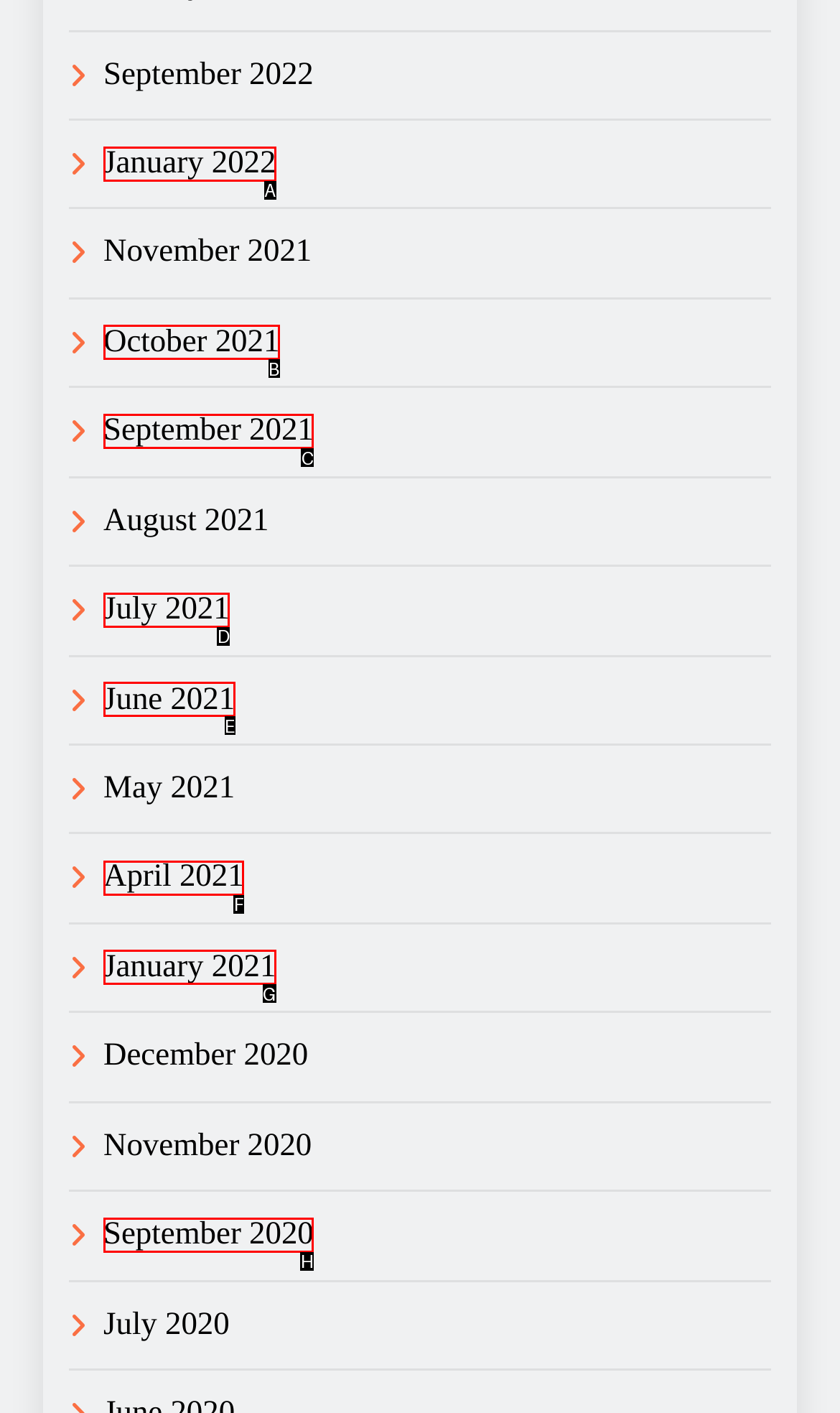Pick the option that corresponds to: October 2021
Provide the letter of the correct choice.

B